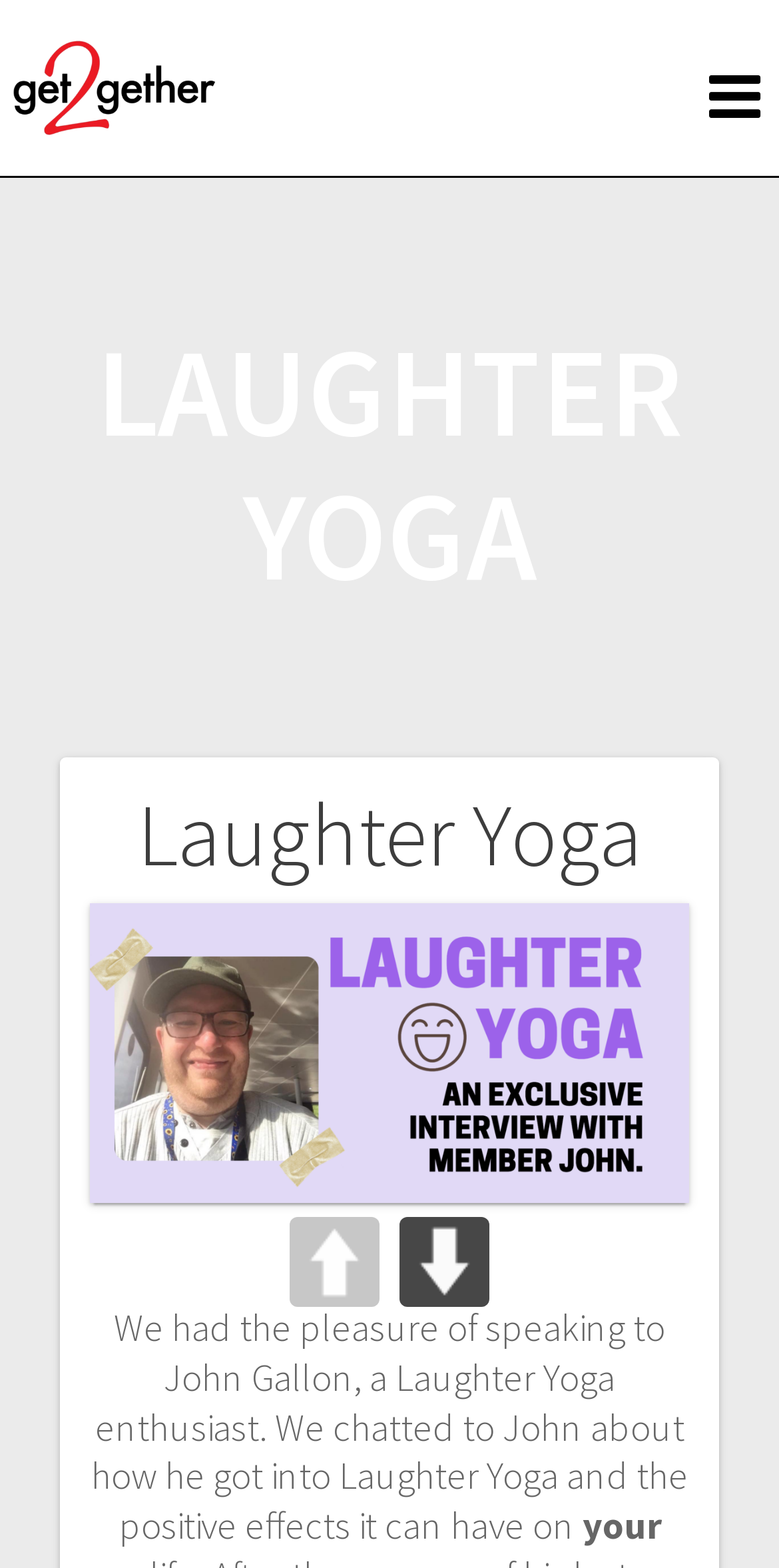Please give a succinct answer to the question in one word or phrase:
What is the purpose of the 'UP' and 'DOWN' buttons?

Post navigation